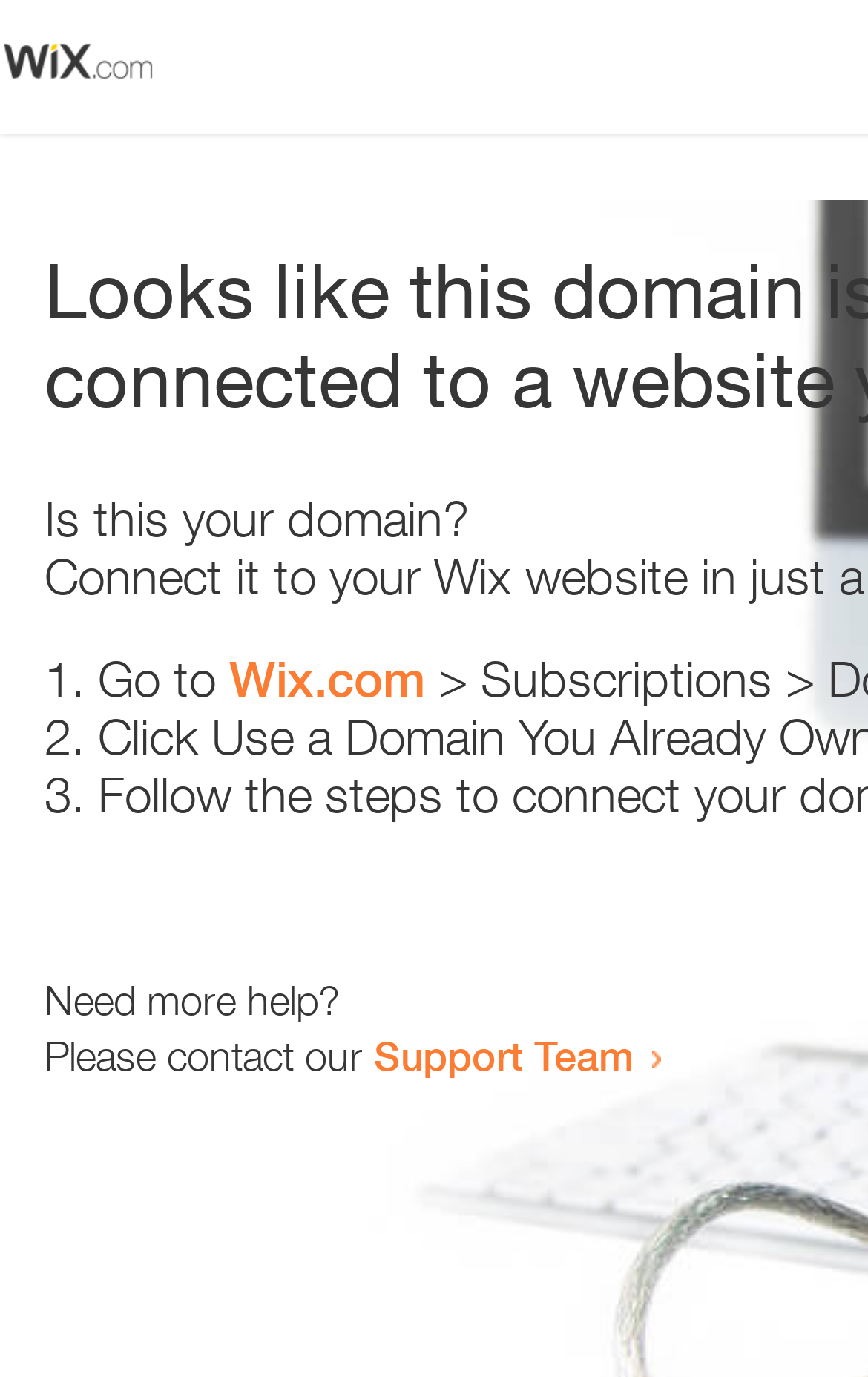What support option is available?
Based on the image, answer the question with as much detail as possible.

The webpage provides a support option for users who need further assistance. The text 'Need more help?' is followed by a link to contact the 'Support Team', indicating that users can reach out to the team for help.